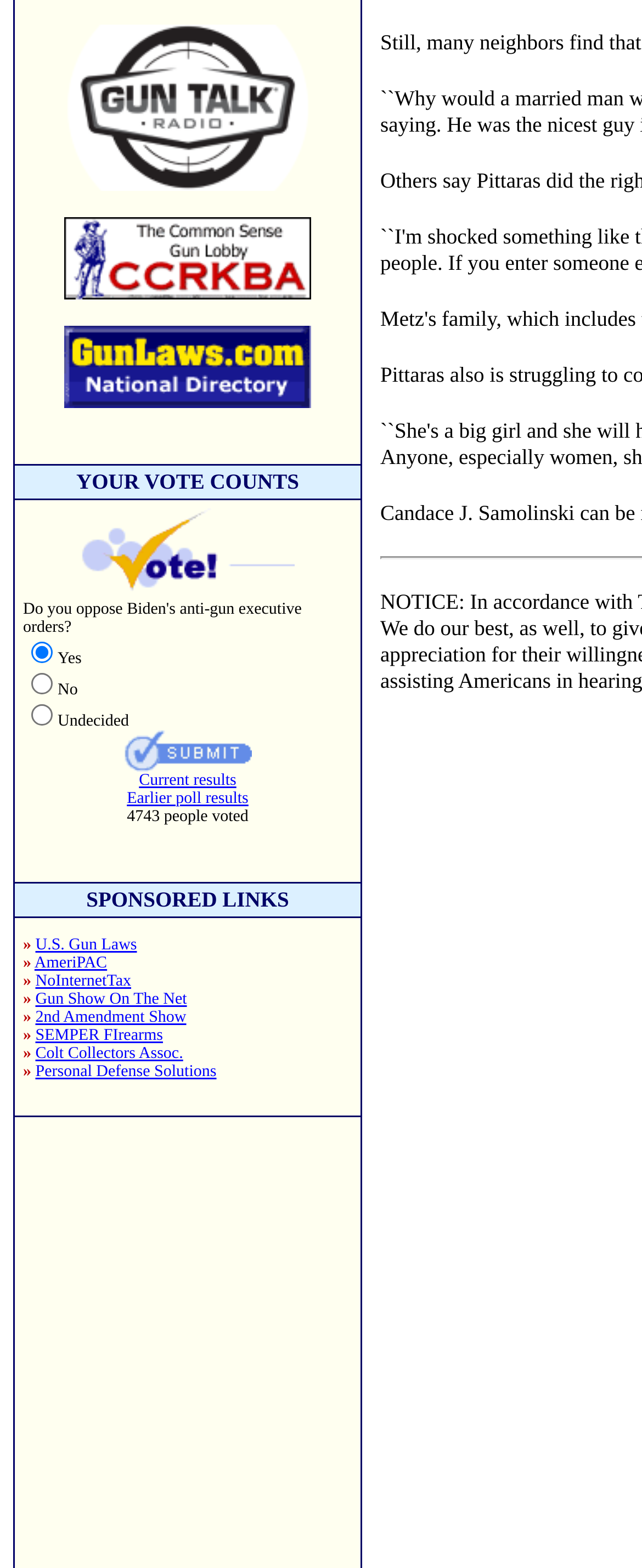What is the theme of the links listed at the bottom of the webpage?
Using the image, respond with a single word or phrase.

Gun-related topics